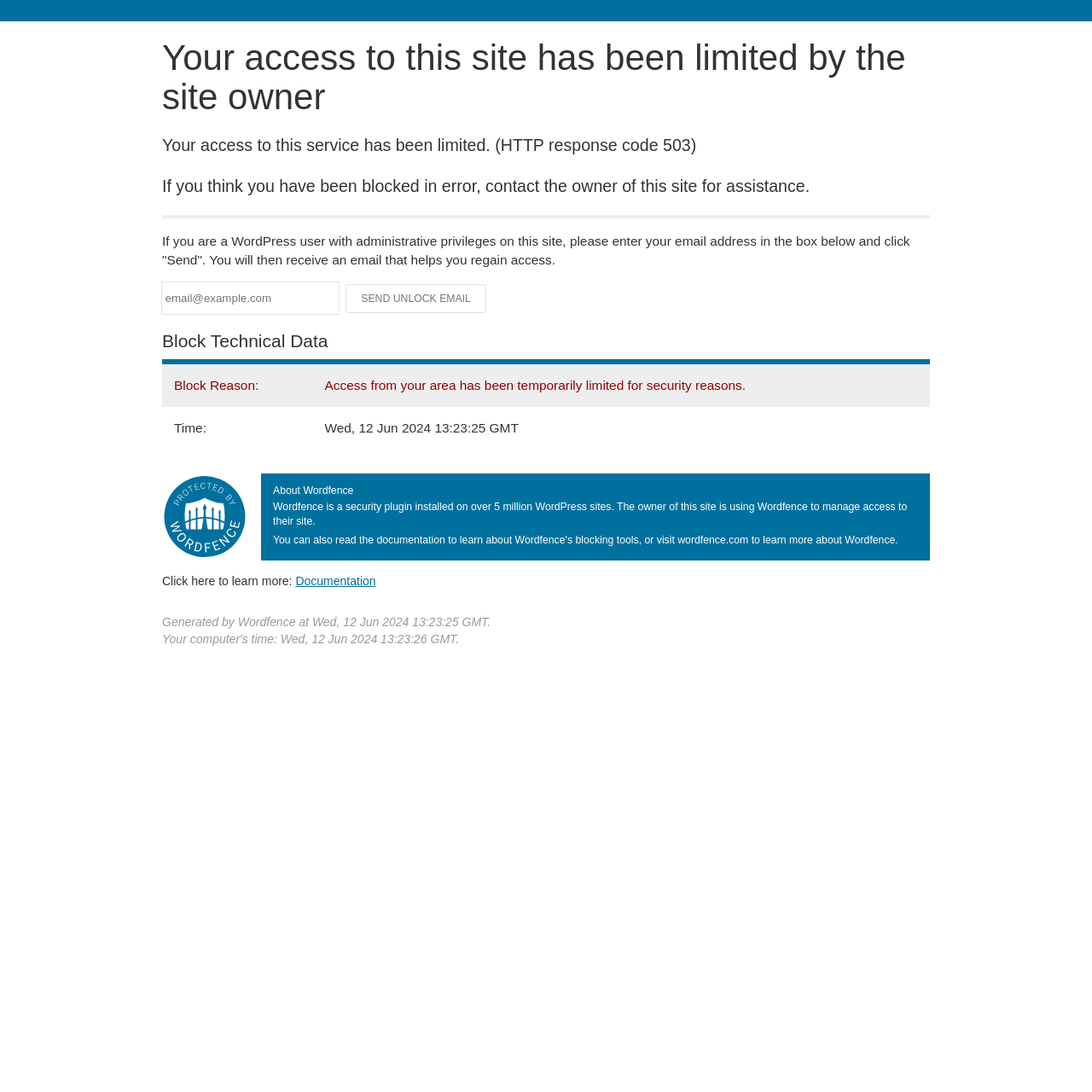Using the information from the screenshot, answer the following question thoroughly:
What is the reason for the site access limitation?

The reason for the site access limitation is security reasons, as stated in the 'Block Technical Data' section, specifically in the 'Block Reason:' rowheader and 'Access from your area has been temporarily limited for security reasons.' gridcell.